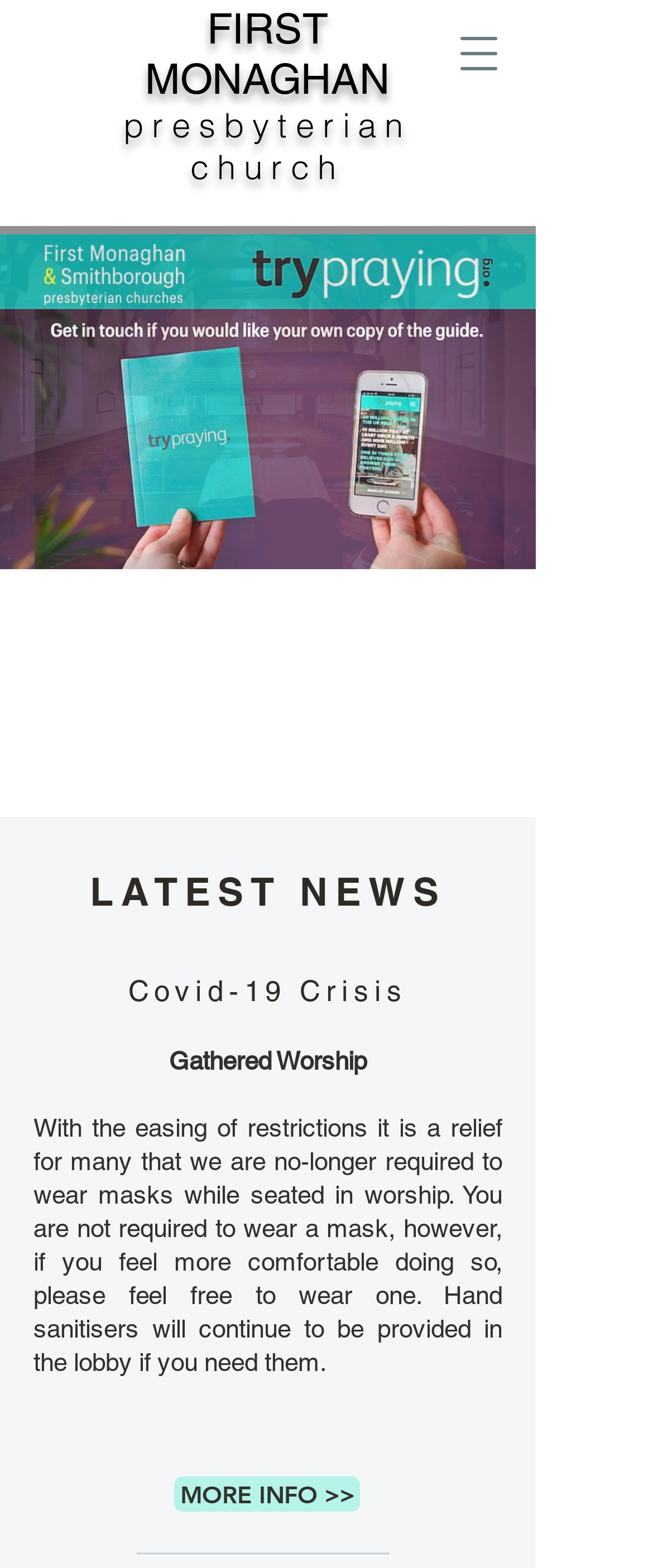What is the name of the church?
Please answer the question with as much detail and depth as you can.

I found the name of the church by looking at the heading elements at the top of the webpage, which read 'FIRST MONAGHAN' and 'presbyterian church'.